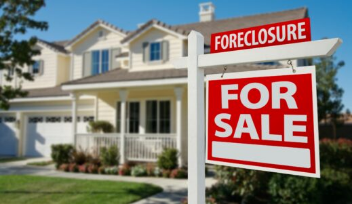What is the purpose of the real estate sign?
Could you answer the question with a detailed and thorough explanation?

The question asks about the purpose of the real estate sign. Given that the sign displays 'FOR SALE' below 'FORECLOSURE', it is clear that the sign's purpose is to advertise the property for sale, likely to potential buyers.